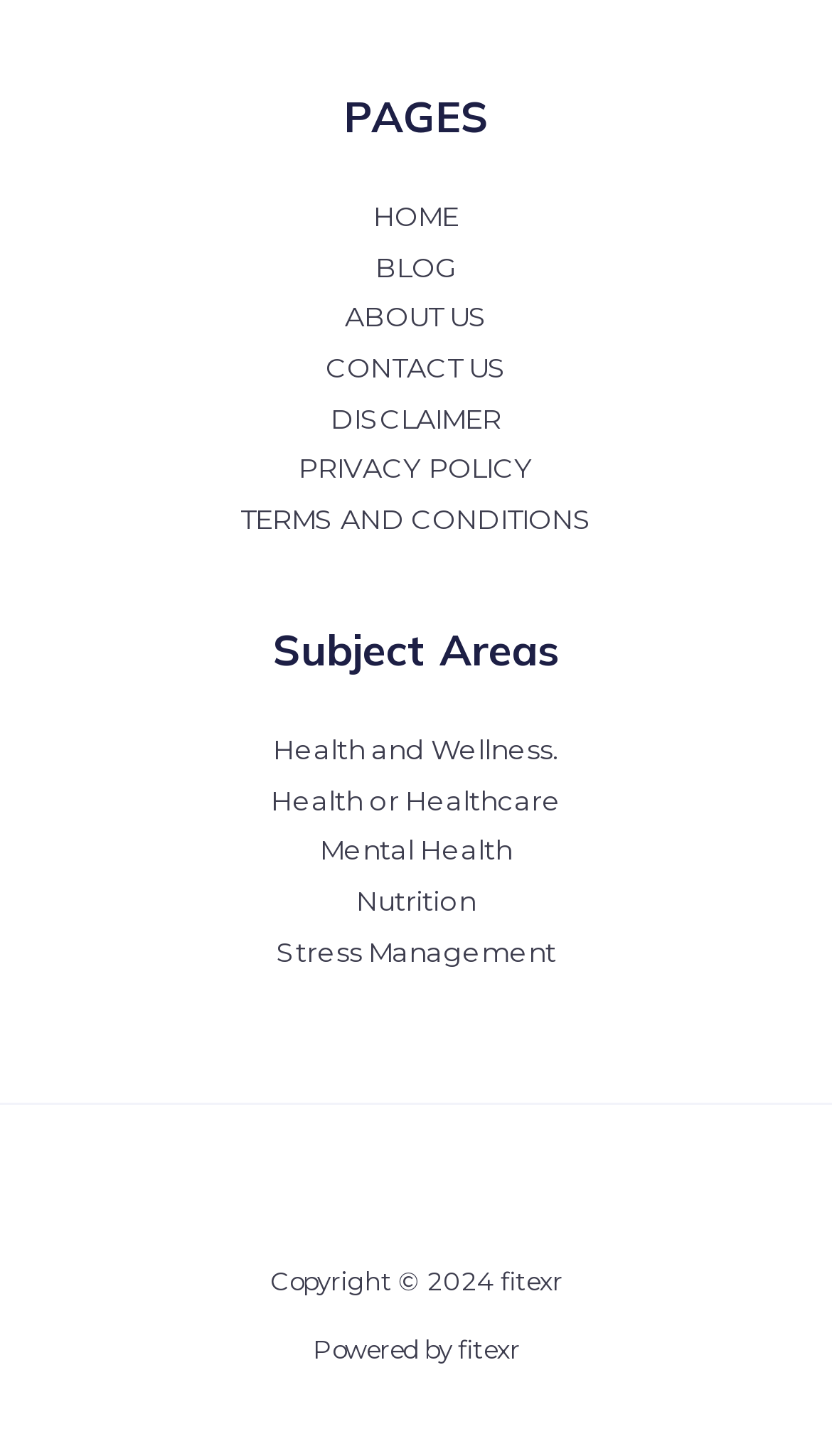Identify the bounding box coordinates of the area that should be clicked in order to complete the given instruction: "visit blog". The bounding box coordinates should be four float numbers between 0 and 1, i.e., [left, top, right, bottom].

[0.451, 0.172, 0.549, 0.194]